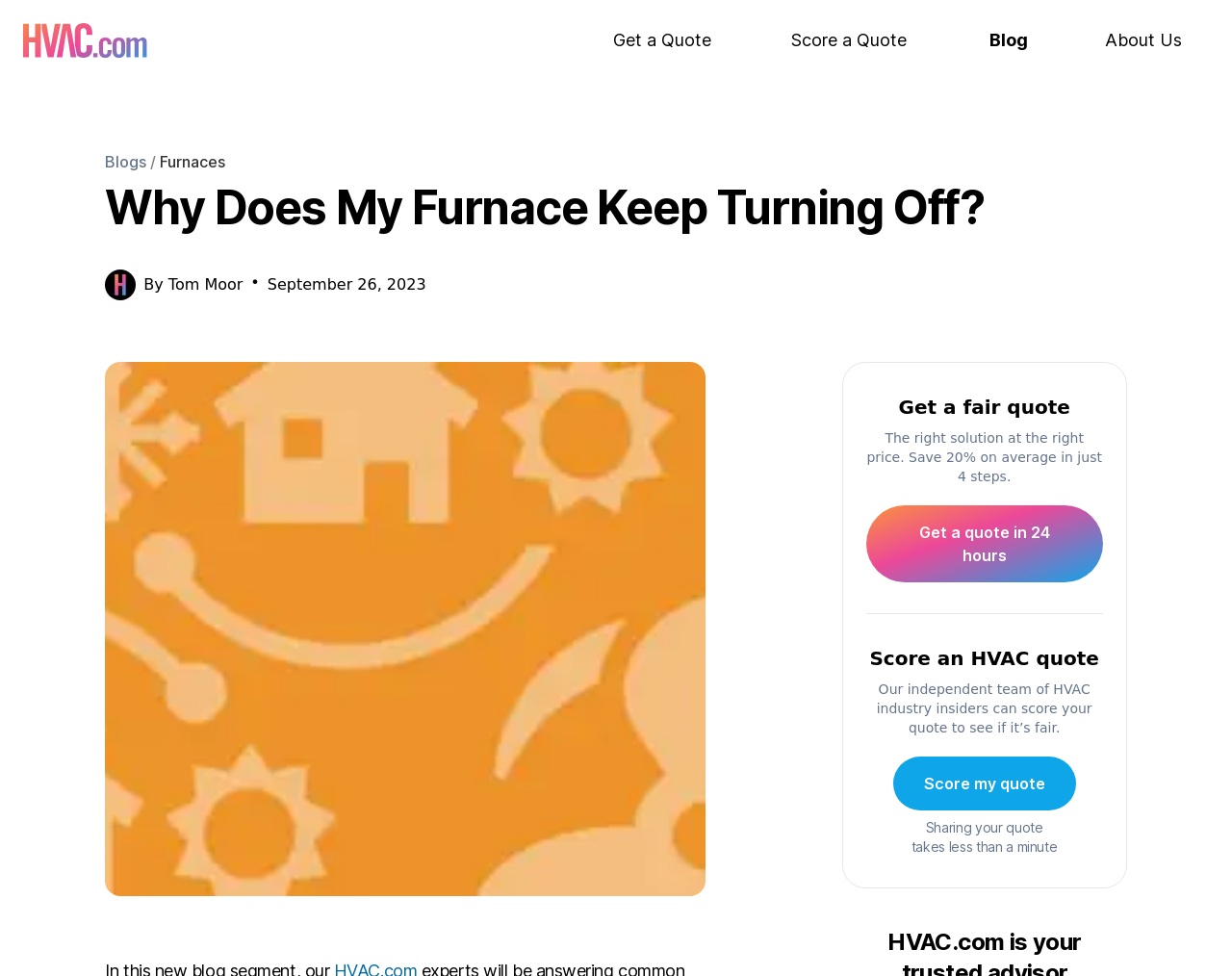Please provide the bounding box coordinates for the UI element as described: "parent_node: Get a Quote". The coordinates must be four floats between 0 and 1, represented as [left, top, right, bottom].

[0.019, 0.024, 0.12, 0.059]